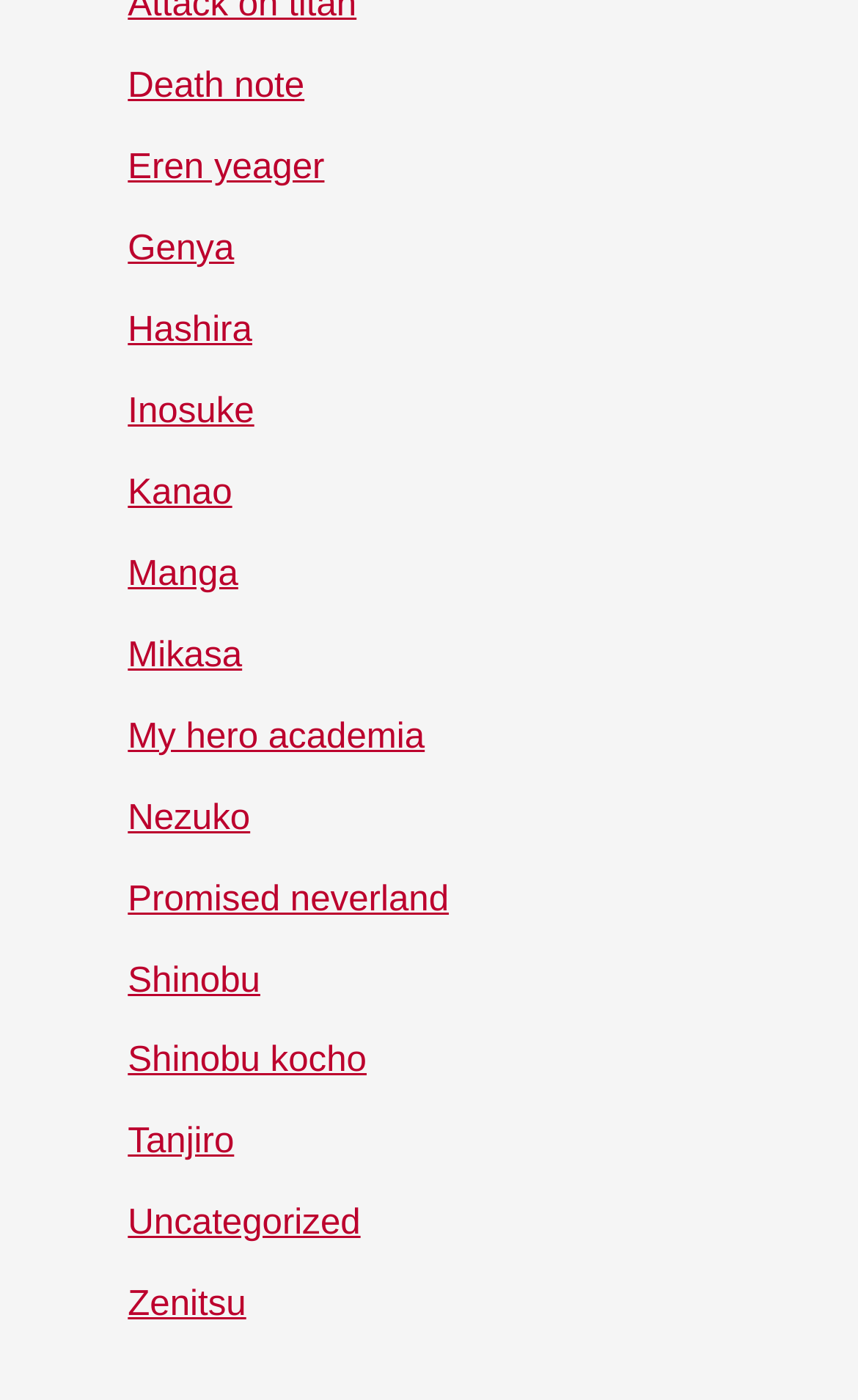Identify and provide the bounding box coordinates of the UI element described: "My hero academia". The coordinates should be formatted as [left, top, right, bottom], with each number being a float between 0 and 1.

[0.149, 0.512, 0.495, 0.54]